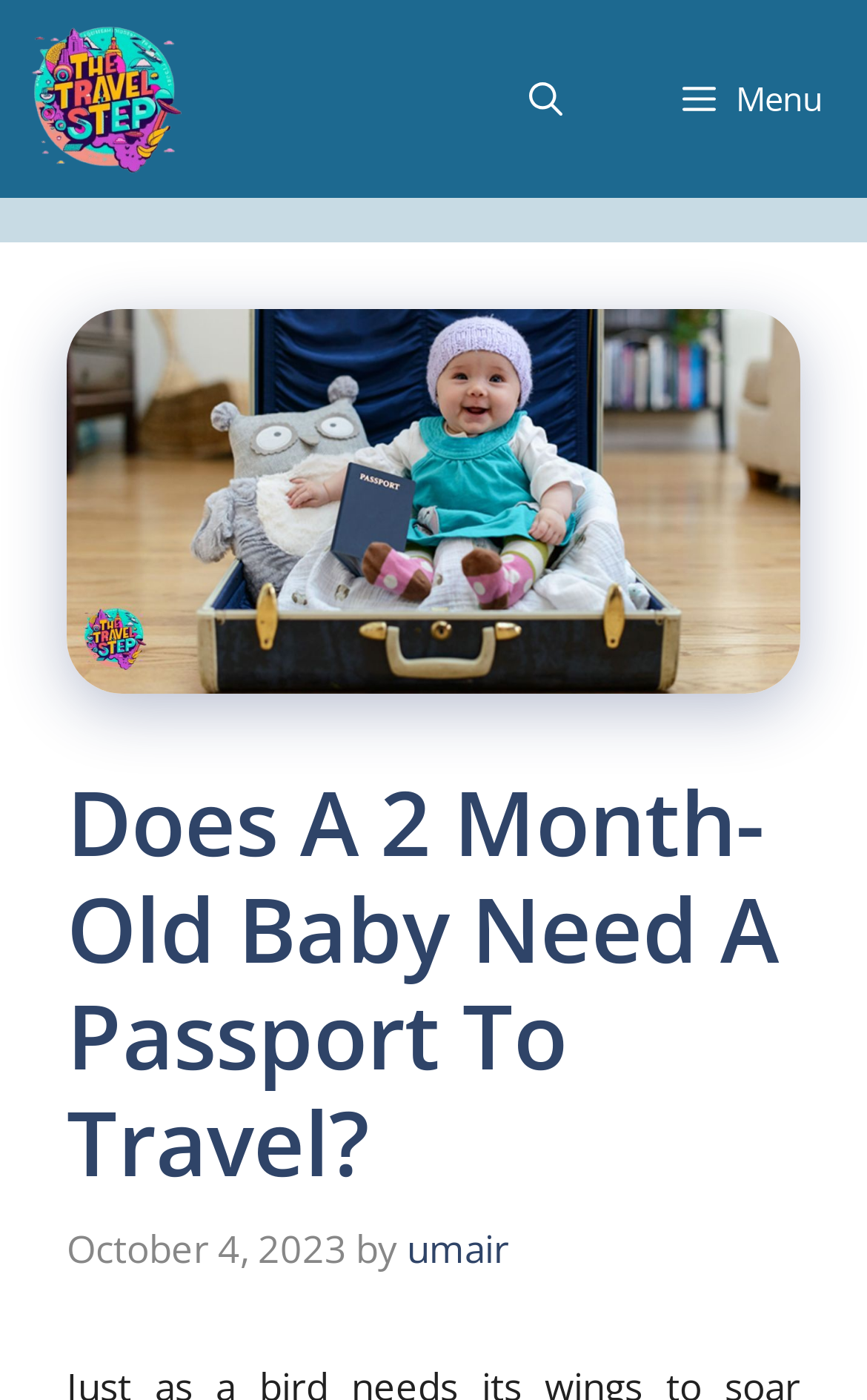Describe every aspect of the webpage comprehensively.

The webpage is about travel information, specifically discussing whether a 2-month-old baby needs a passport to travel. At the top of the page, there is a navigation bar with a link on the left side and a menu button on the right side. Next to the menu button, there is a search button. 

Below the navigation bar, there is a large image that takes up most of the width of the page, with a heading that repeats the title of the webpage, "Does A 2 Month-Old Baby Need A Passport To Travel?" situated on top of the image. 

Under the heading, there is a timestamp indicating that the article was published on October 4, 2023, and the author's name, "umair", is mentioned next to it.